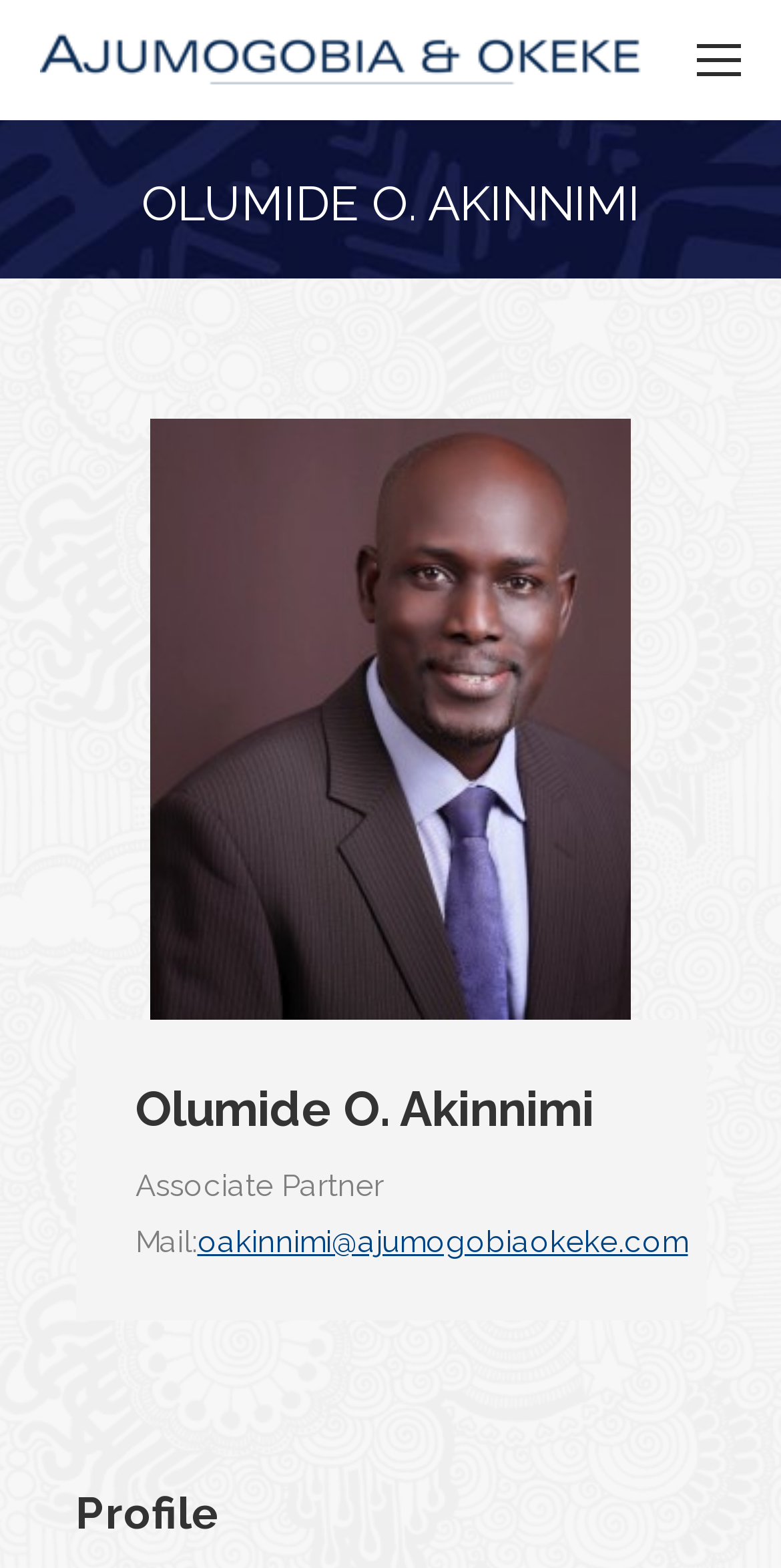What is the email address of Olumide O. Akinnimi?
Please answer using one word or phrase, based on the screenshot.

oakinnimi@ajumogobiaokeke.com